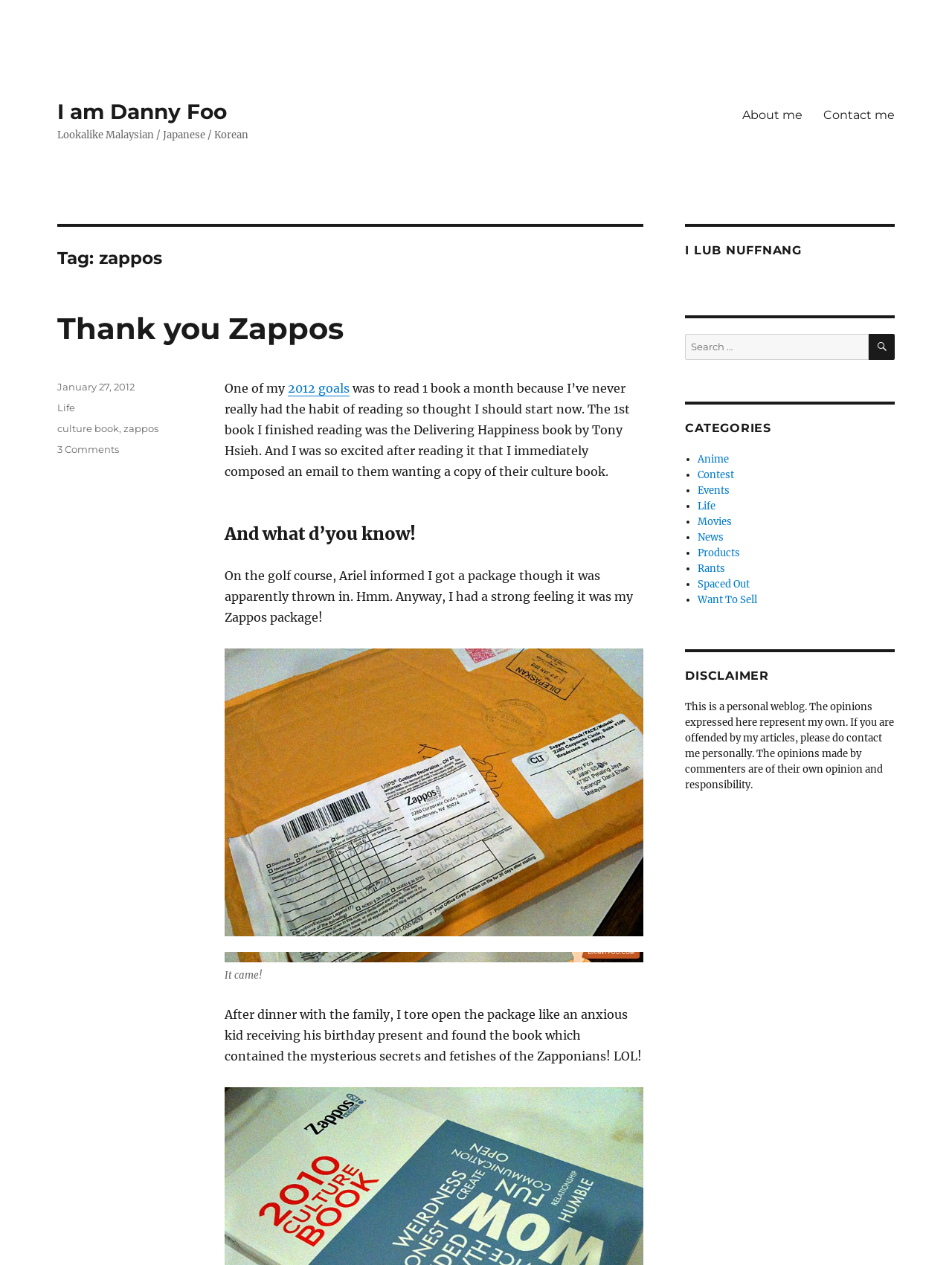Identify the bounding box coordinates for the UI element that matches this description: "January 27, 2012January 27, 2012".

[0.06, 0.301, 0.142, 0.31]